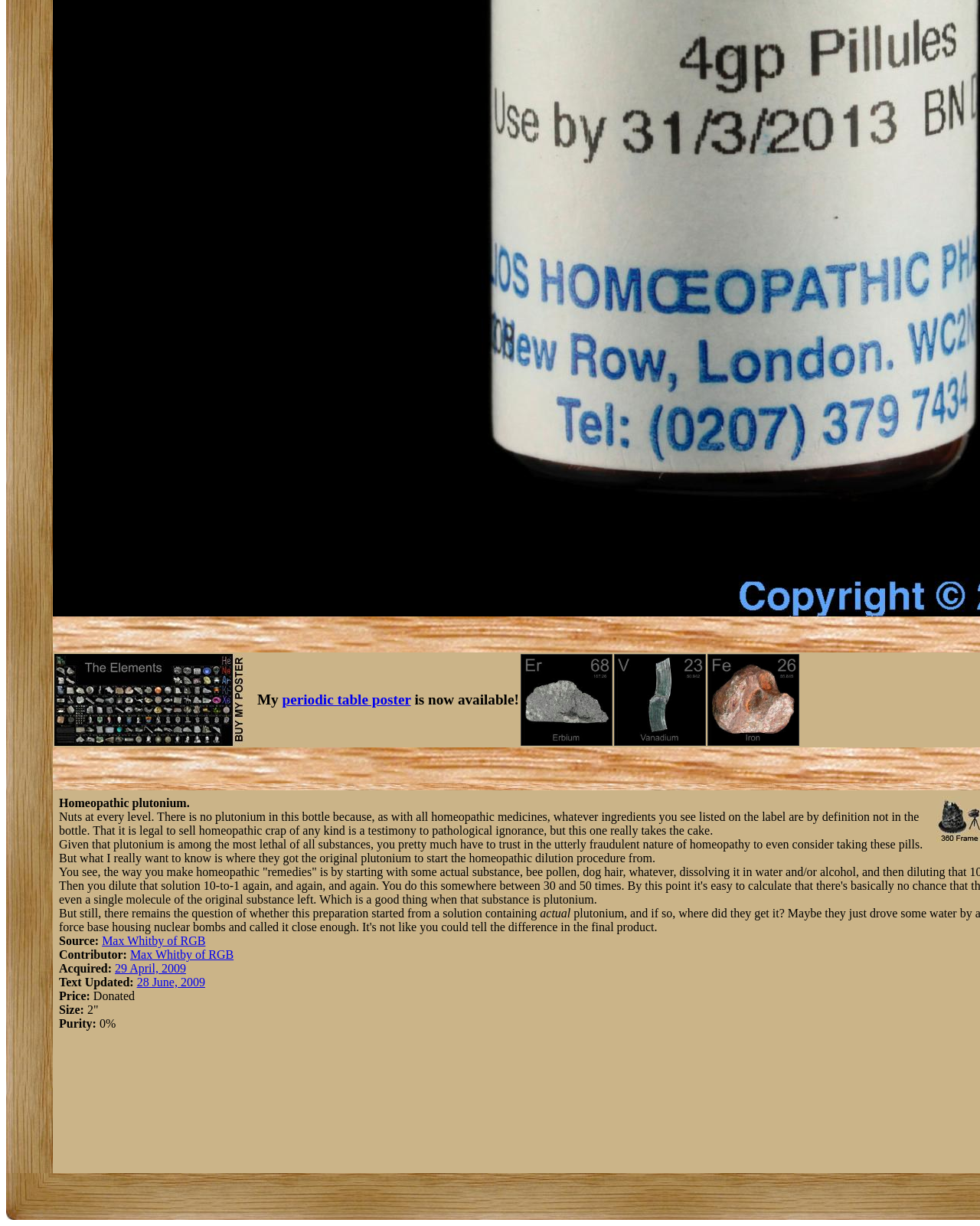Find the bounding box coordinates of the element to click in order to complete the given instruction: "Read the text about 'Nuts at every level'."

[0.06, 0.661, 0.938, 0.683]